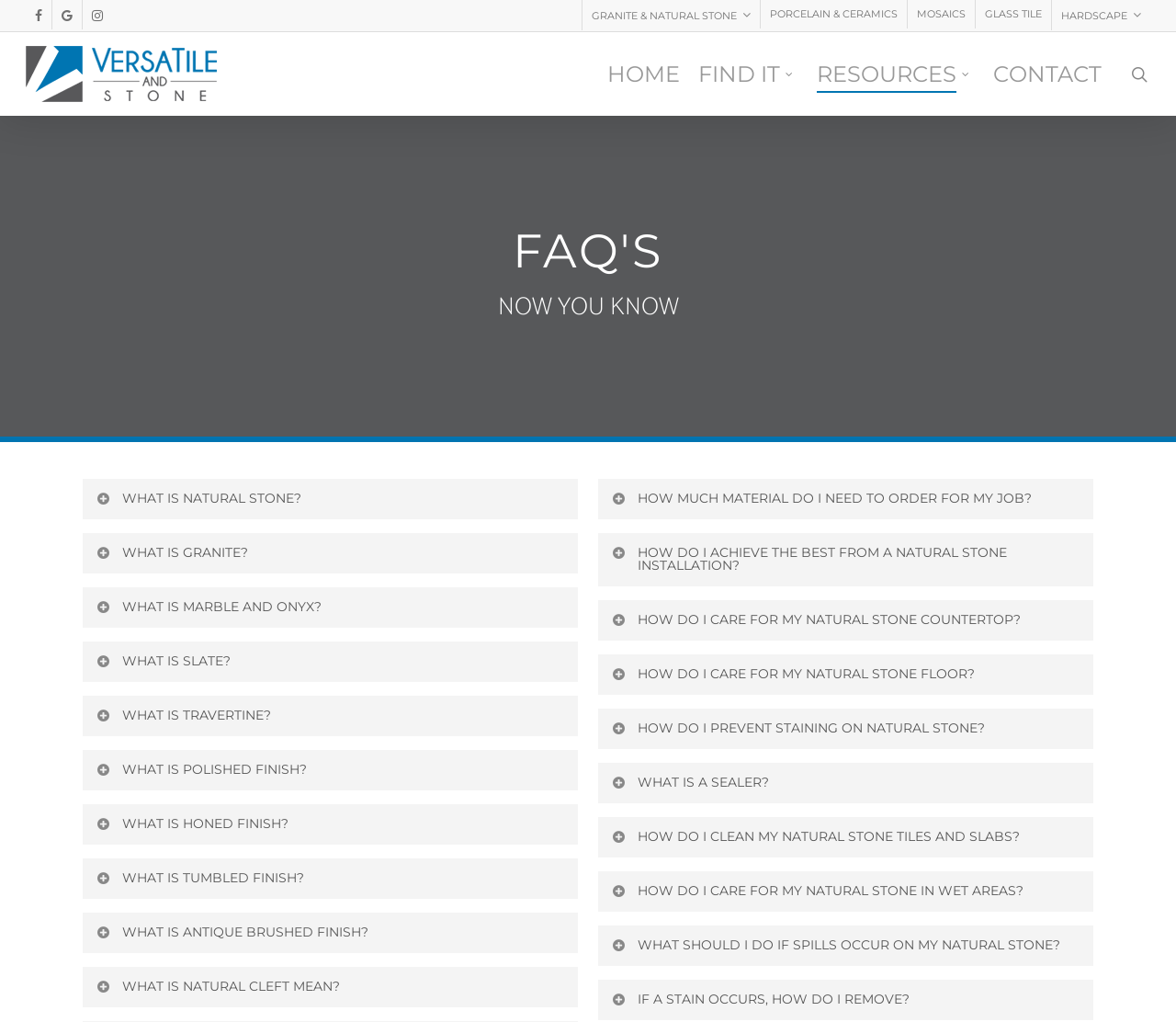Please specify the coordinates of the bounding box for the element that should be clicked to carry out this instruction: "Find it". The coordinates must be four float numbers between 0 and 1, formatted as [left, top, right, bottom].

[0.594, 0.057, 0.679, 0.087]